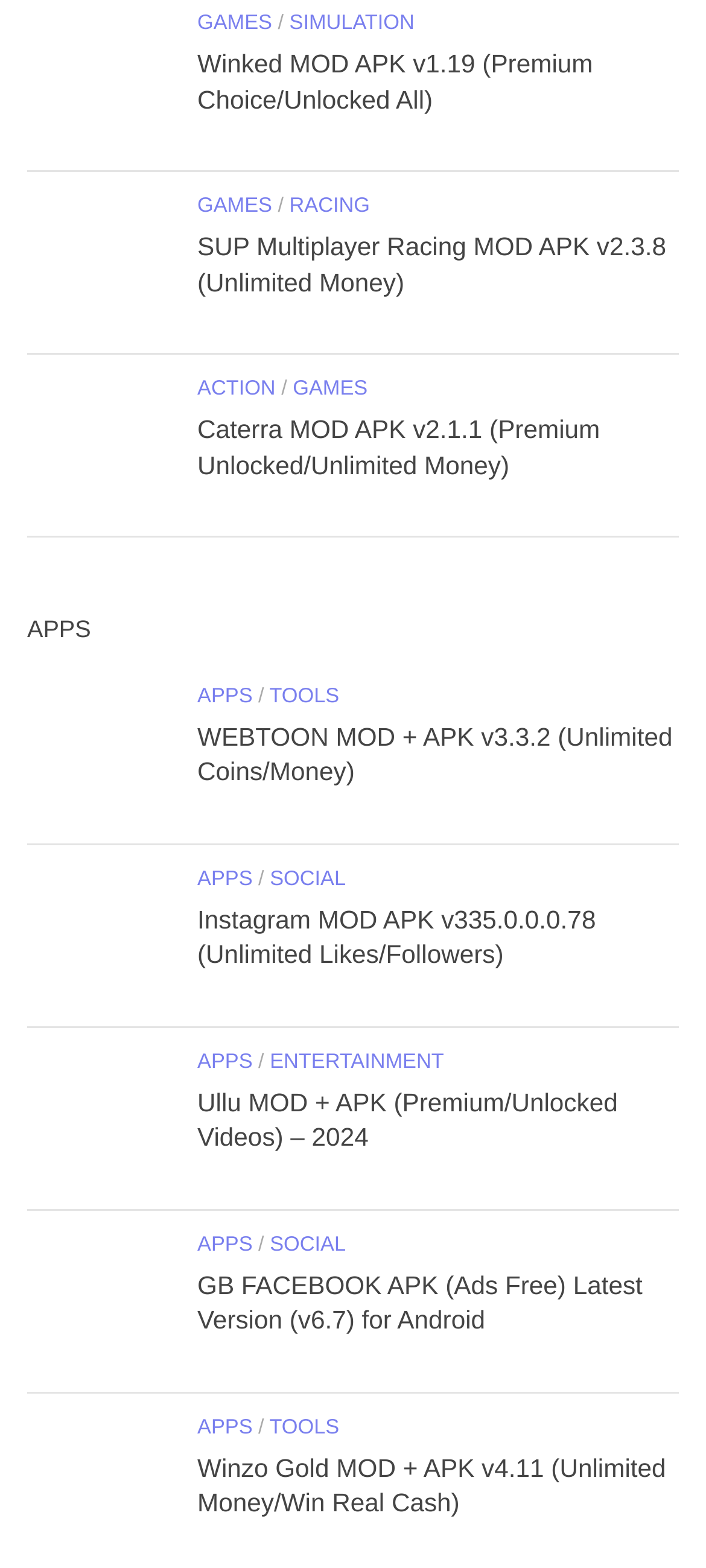What type of content is available on this webpage?
Please provide a single word or phrase based on the screenshot.

Games and apps